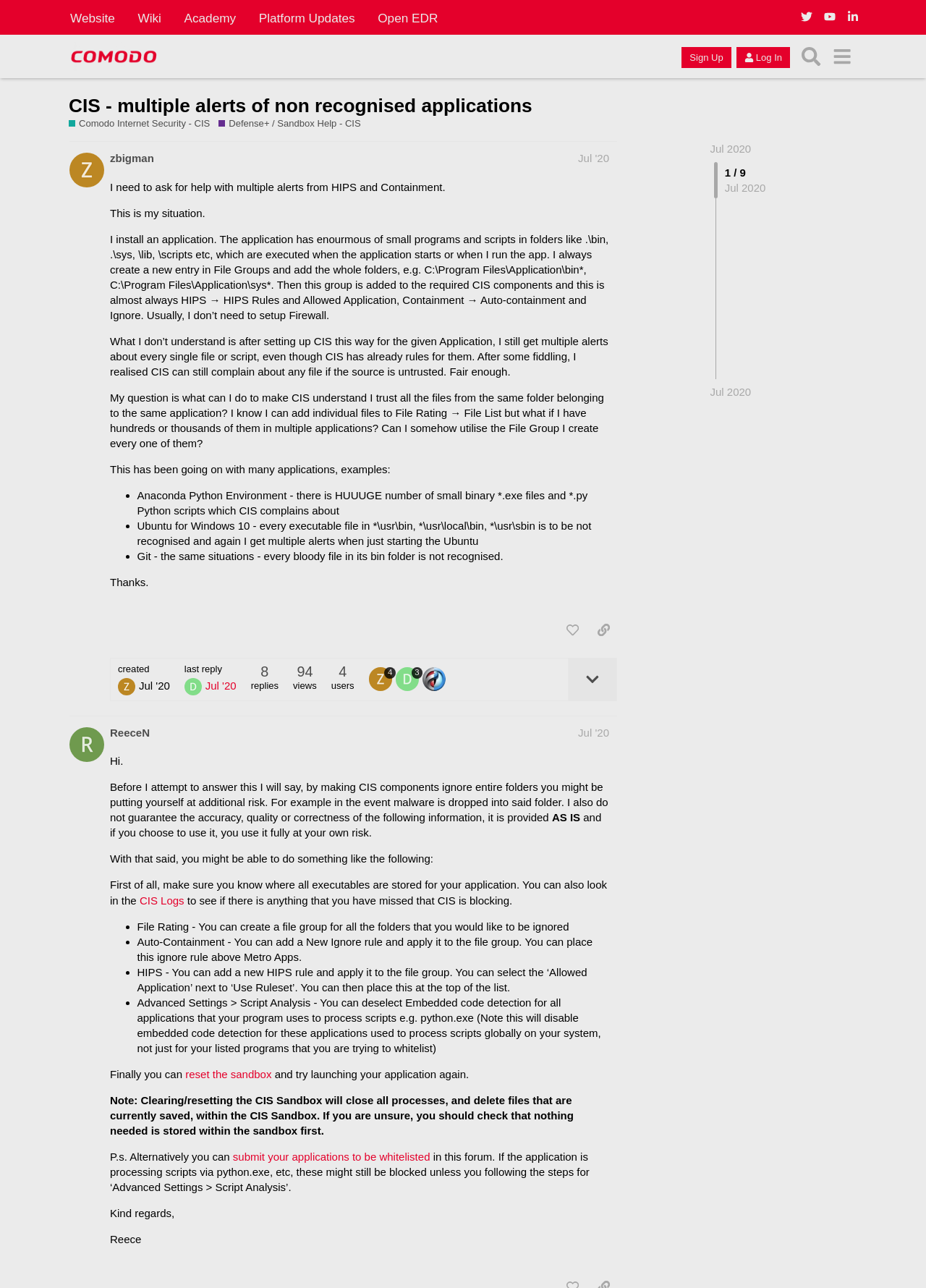What is the name of the application discussed in the post?
By examining the image, provide a one-word or phrase answer.

Anaconda Python Environment